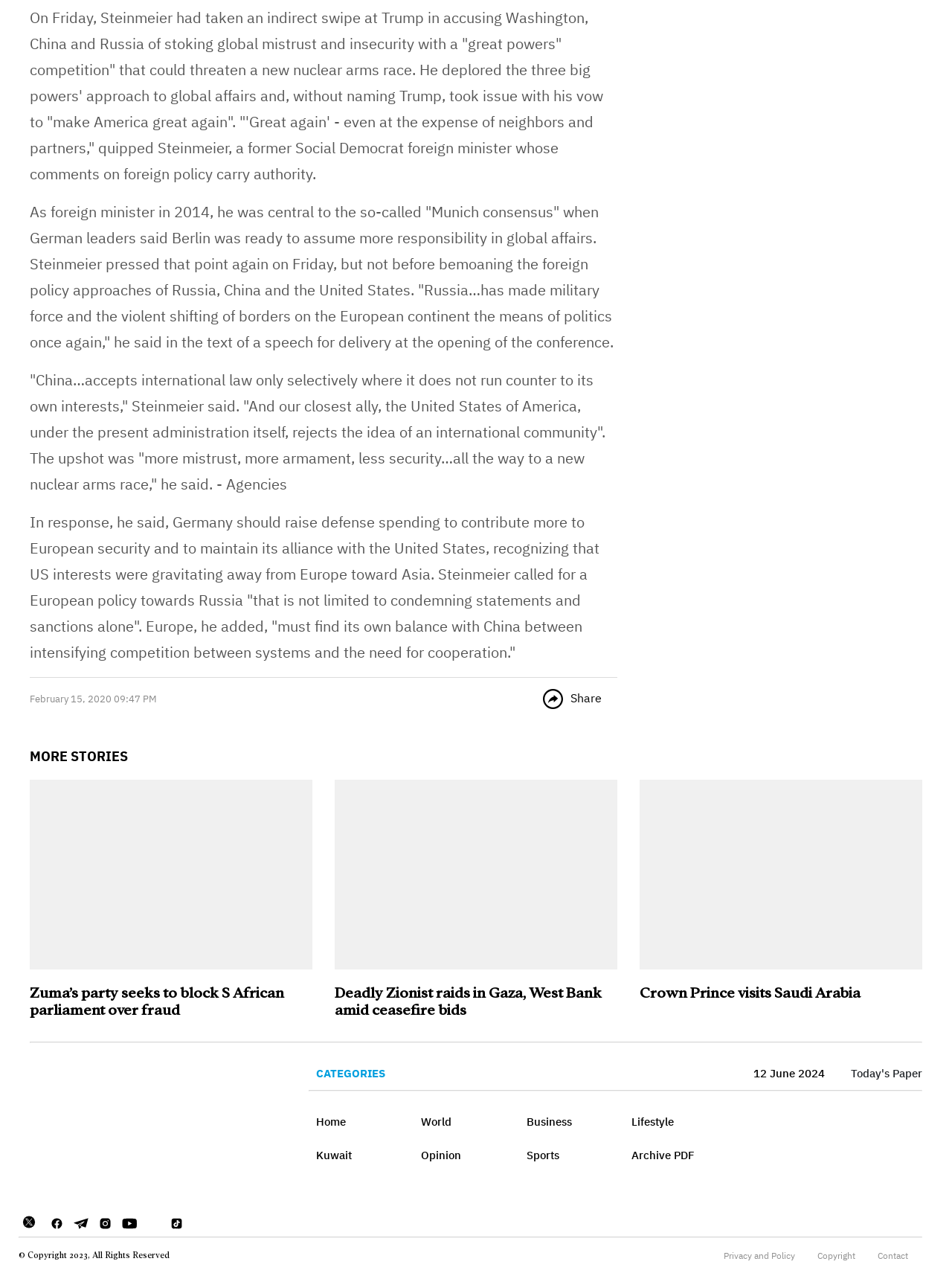What is the topic of the article with the heading 'Zuma’s party seeks to block S African parliament over fraud'?
Refer to the image and give a detailed answer to the question.

The article with the heading 'Zuma’s party seeks to block S African parliament over fraud' is about South African politics, specifically about Zuma's party seeking to block the South African parliament over fraud allegations.